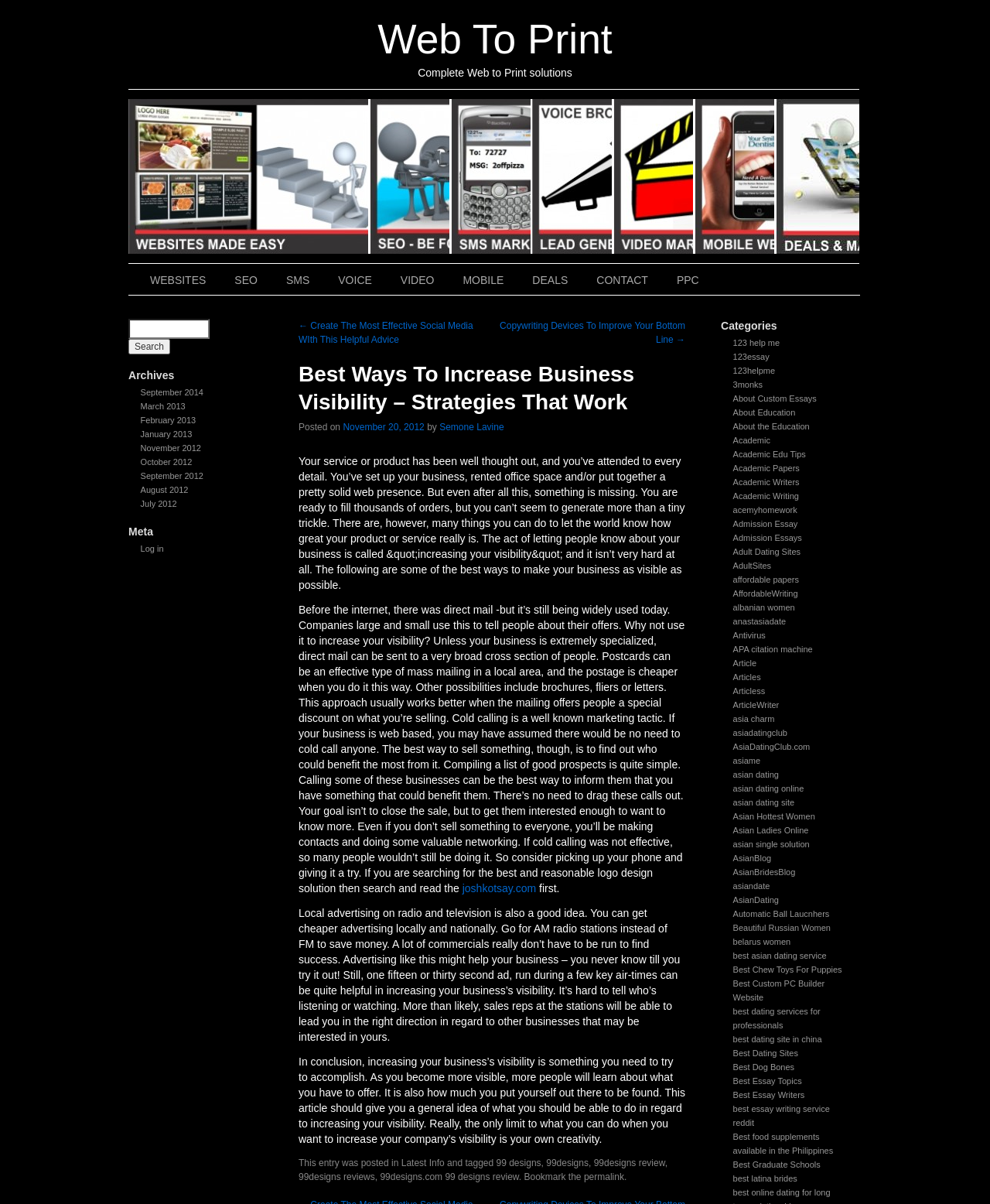Given the element description, predict the bounding box coordinates in the format (top-left x, top-left y, bottom-right x, bottom-right y). Make sure all values are between 0 and 1. Here is the element description: 99designs.com 99 designs review

[0.384, 0.973, 0.524, 0.982]